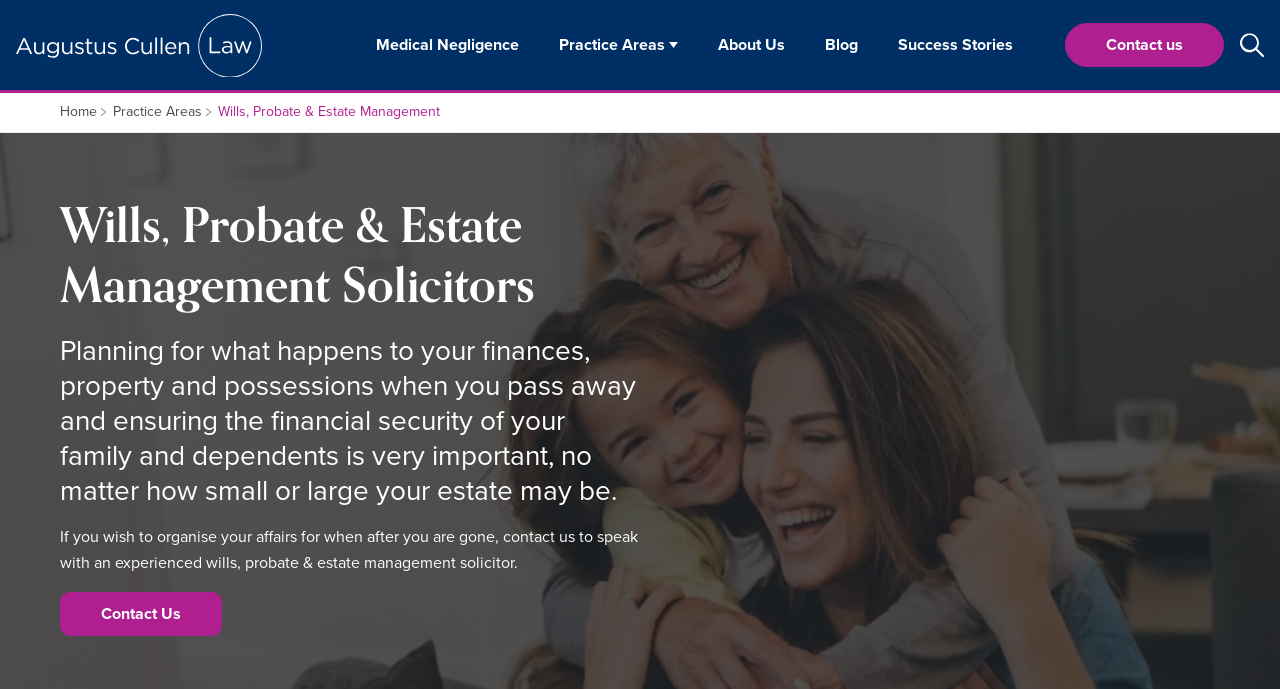Find the bounding box coordinates for the HTML element specified by: "Augustus Cullen Law".

[0.012, 0.02, 0.205, 0.111]